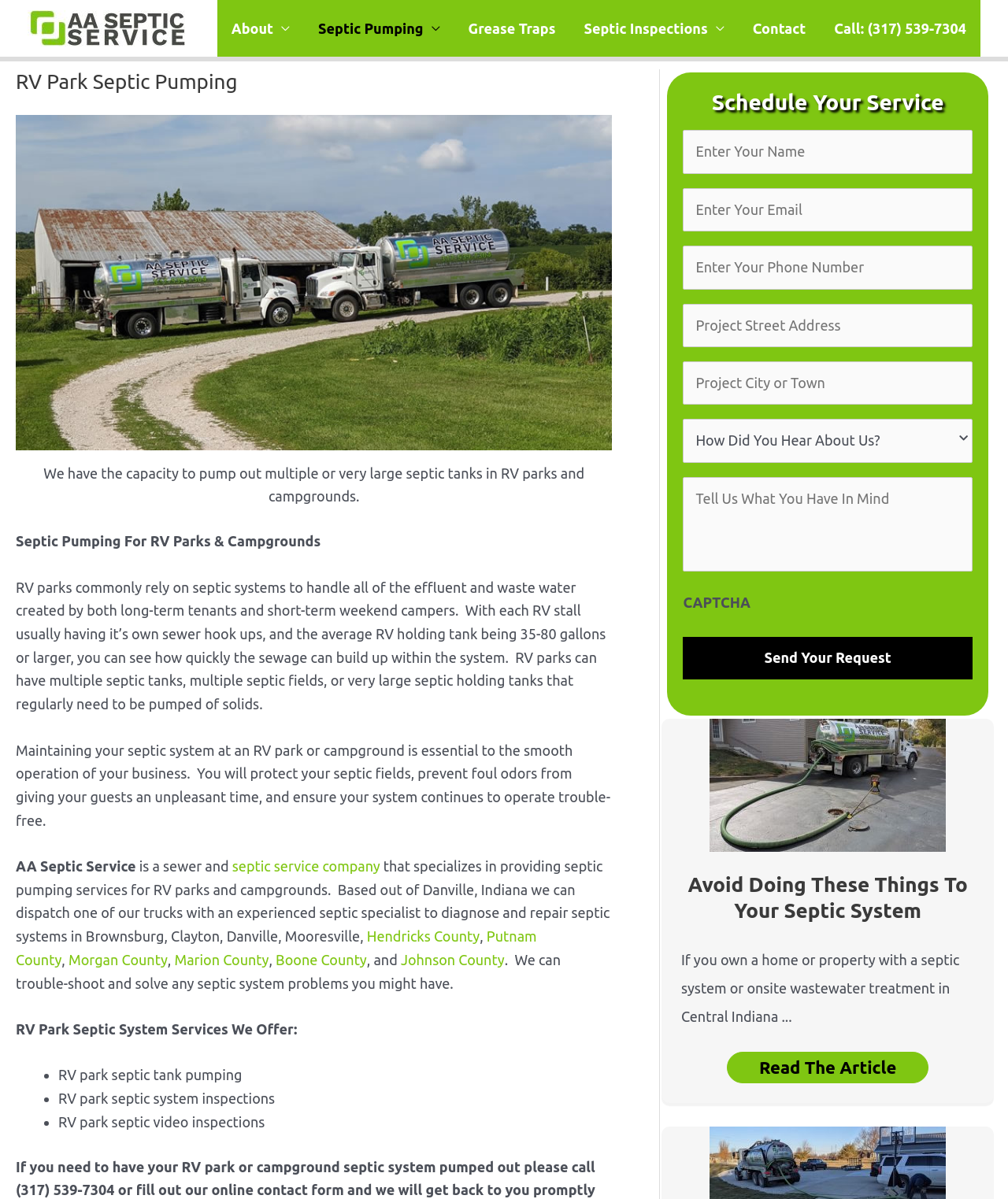What region does the company serve?
Based on the image, give a concise answer in the form of a single word or short phrase.

Central Indiana